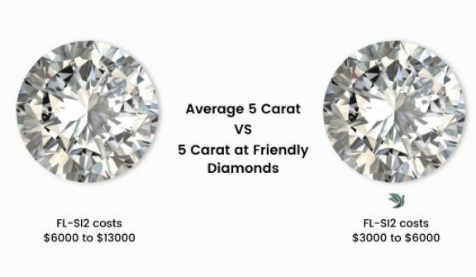Provide a one-word or short-phrase response to the question:
What is the characteristic of the diamonds offered by Friendly Diamonds?

Ethically sourced lab-grown